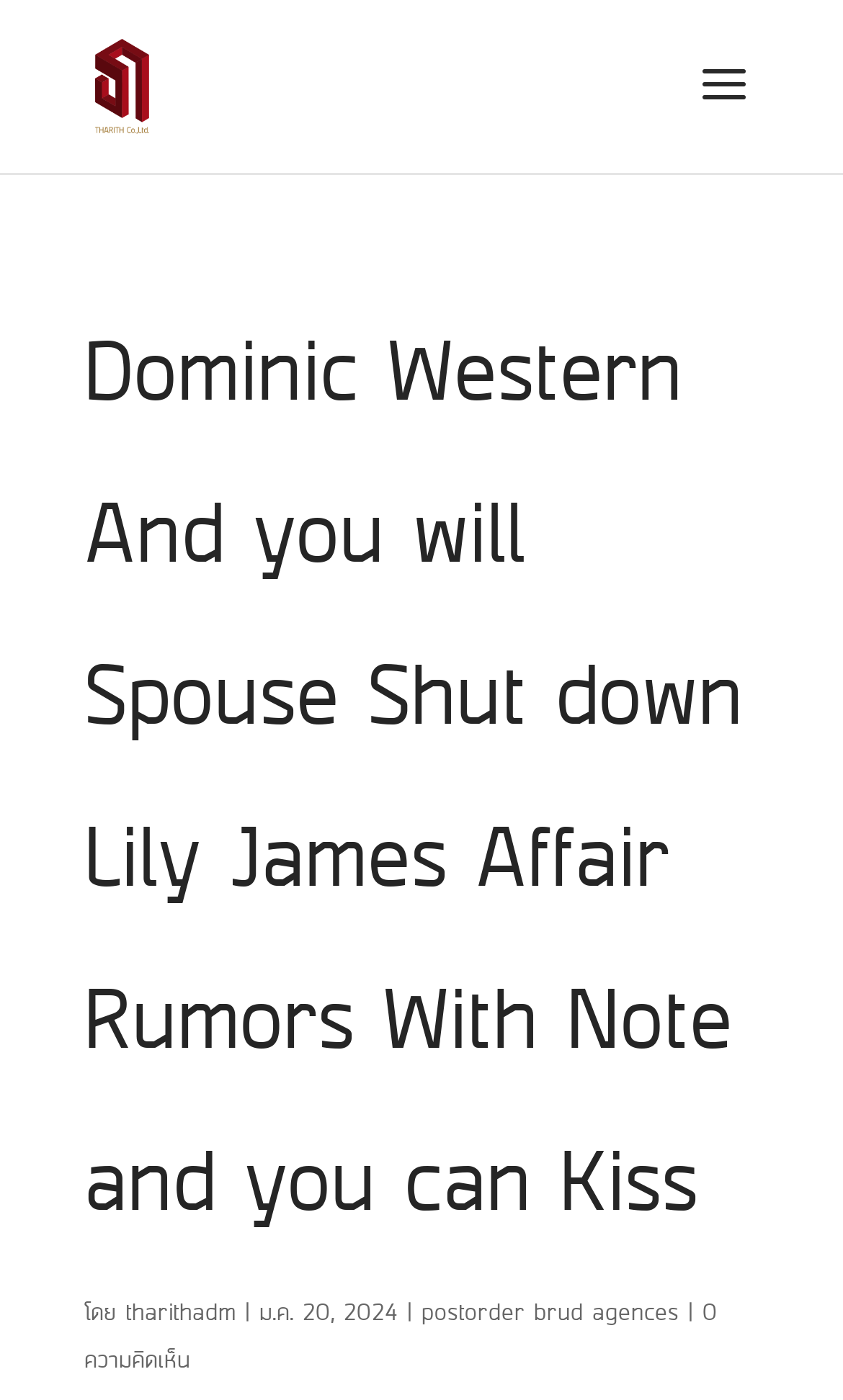What is the name of the company at the top?
Refer to the image and provide a concise answer in one word or phrase.

Tharith Co.,Ltd.